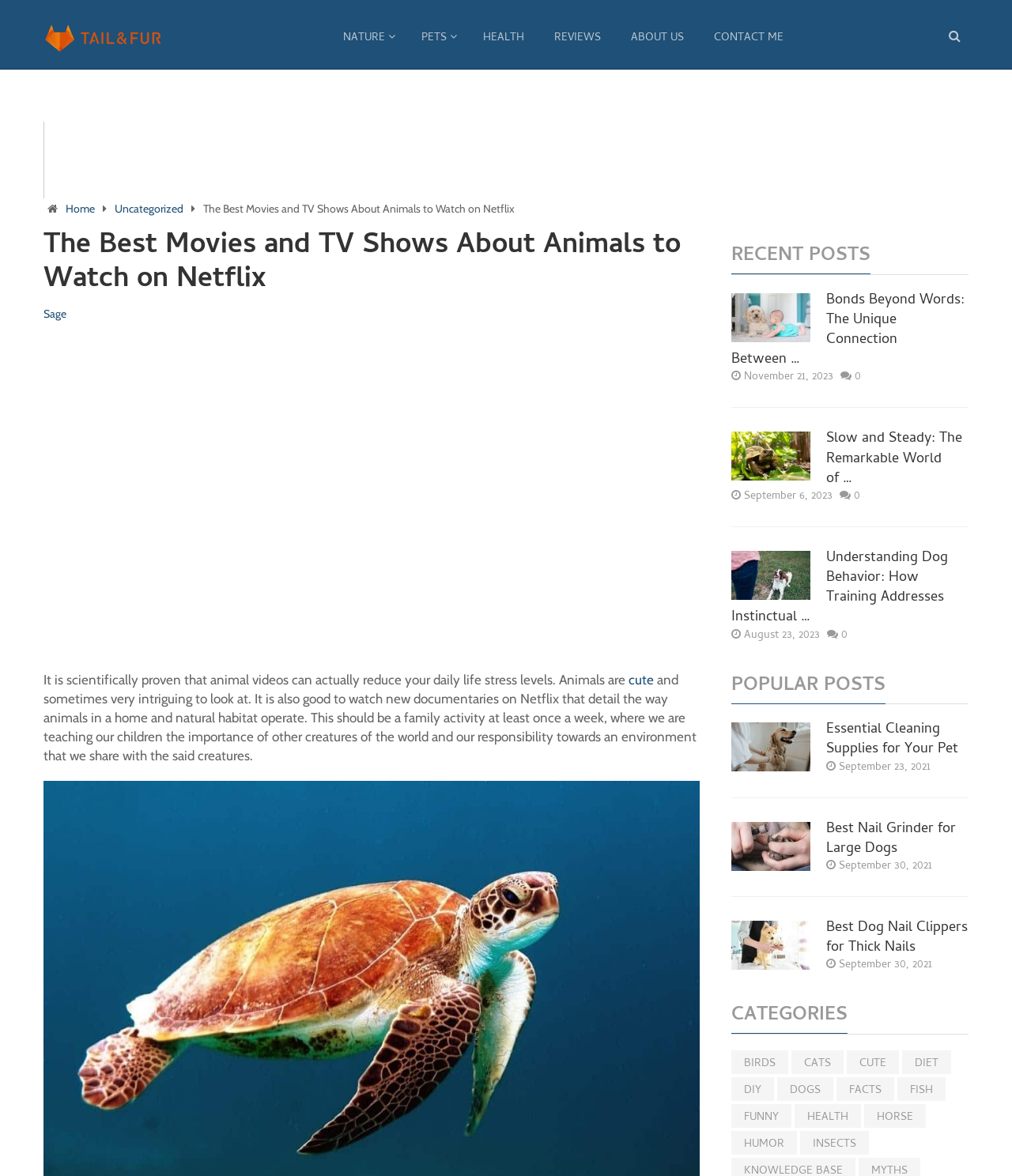Please determine the bounding box coordinates of the element to click on in order to accomplish the following task: "Explore the 'Cats' category". Ensure the coordinates are four float numbers ranging from 0 to 1, i.e., [left, top, right, bottom].

[0.782, 0.893, 0.834, 0.913]